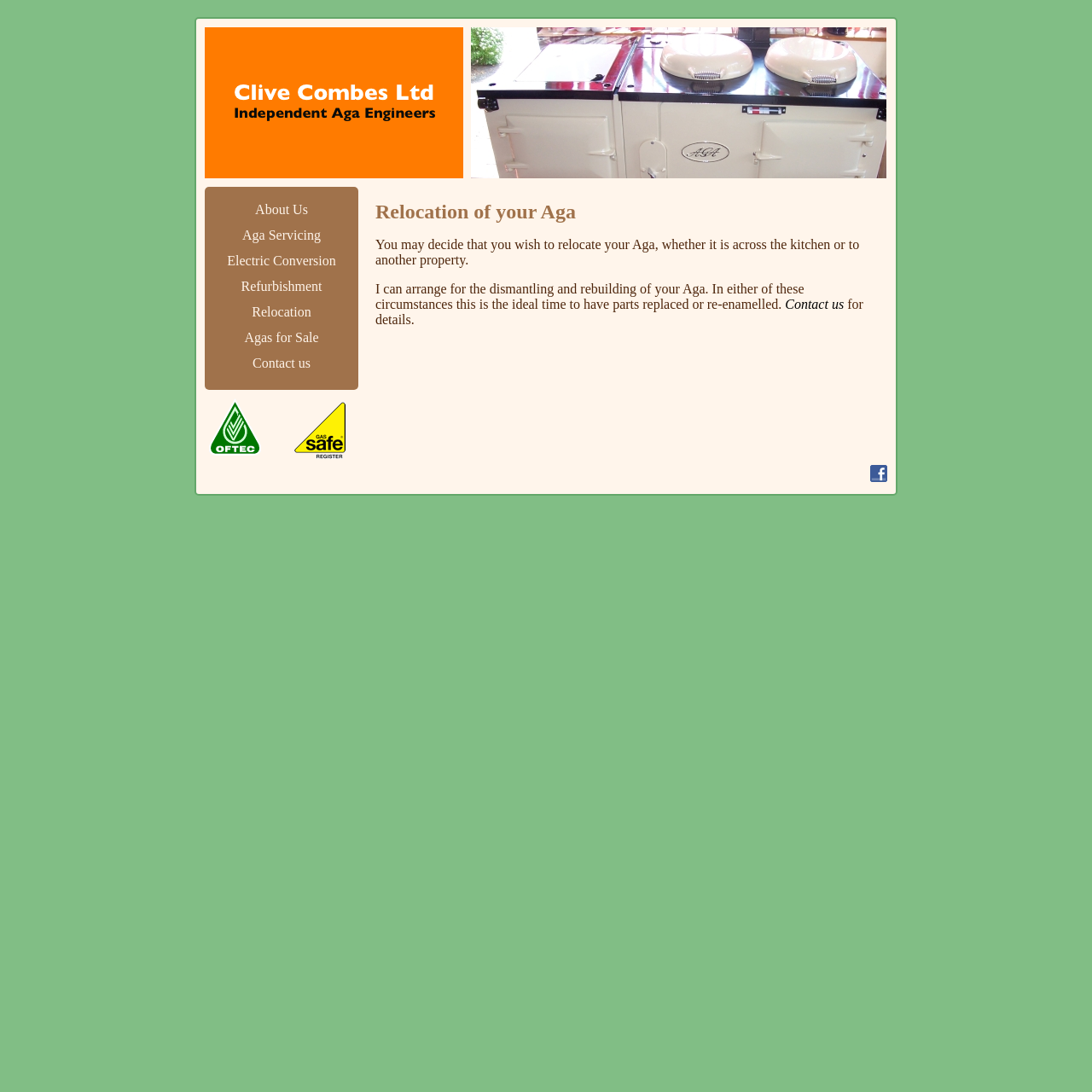Create a full and detailed caption for the entire webpage.

The webpage is about Clive Combes Ltd, an independent AGA engineer. At the top, there are two images, one on the left and one on the right, which are likely logos or banners. Below these images, there is a navigation menu with six links: "About Us", "Aga Servicing", "Electric Conversion", "Refurbishment", "Relocation", and "Agas for Sale". These links are aligned horizontally and are positioned near the top of the page.

Further down, there is a section dedicated to "Relocation of your Aga", which is indicated by a heading. Below this heading, there are two paragraphs of text that describe the relocation service offered by Clive Combes Ltd. The text explains that the company can arrange for the dismantling and rebuilding of an Aga, and that this is an ideal time to have parts replaced or re-enamelled.

To the right of this text, there is a "Contact us" link, which is likely a call-to-action to encourage visitors to get in touch with the company. Below this link, there is a small piece of text that says "for details". 

At the bottom right of the page, there is a link with an associated image, which may be a social media link or a button to subscribe to a newsletter.